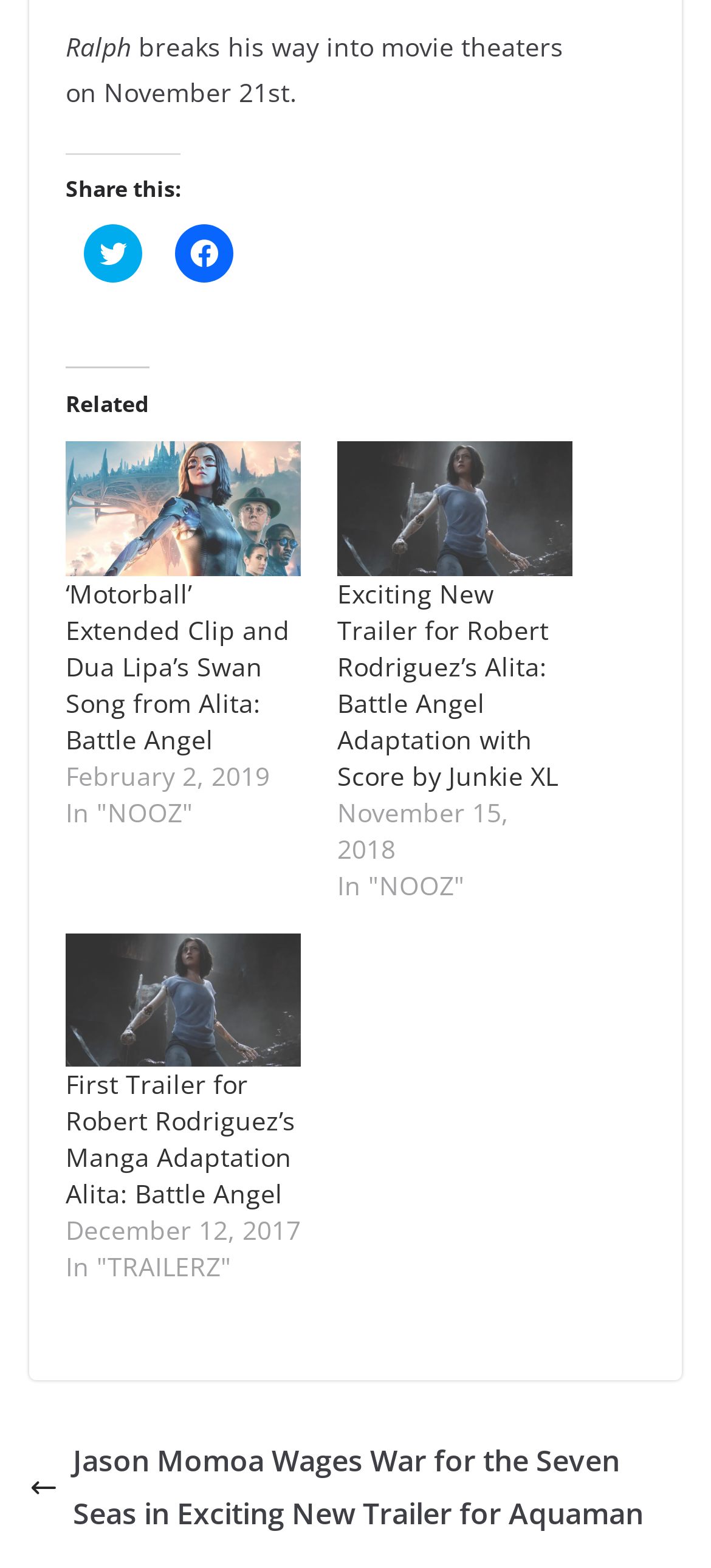Please specify the bounding box coordinates of the area that should be clicked to accomplish the following instruction: "Share on Twitter". The coordinates should consist of four float numbers between 0 and 1, i.e., [left, top, right, bottom].

[0.118, 0.143, 0.2, 0.181]